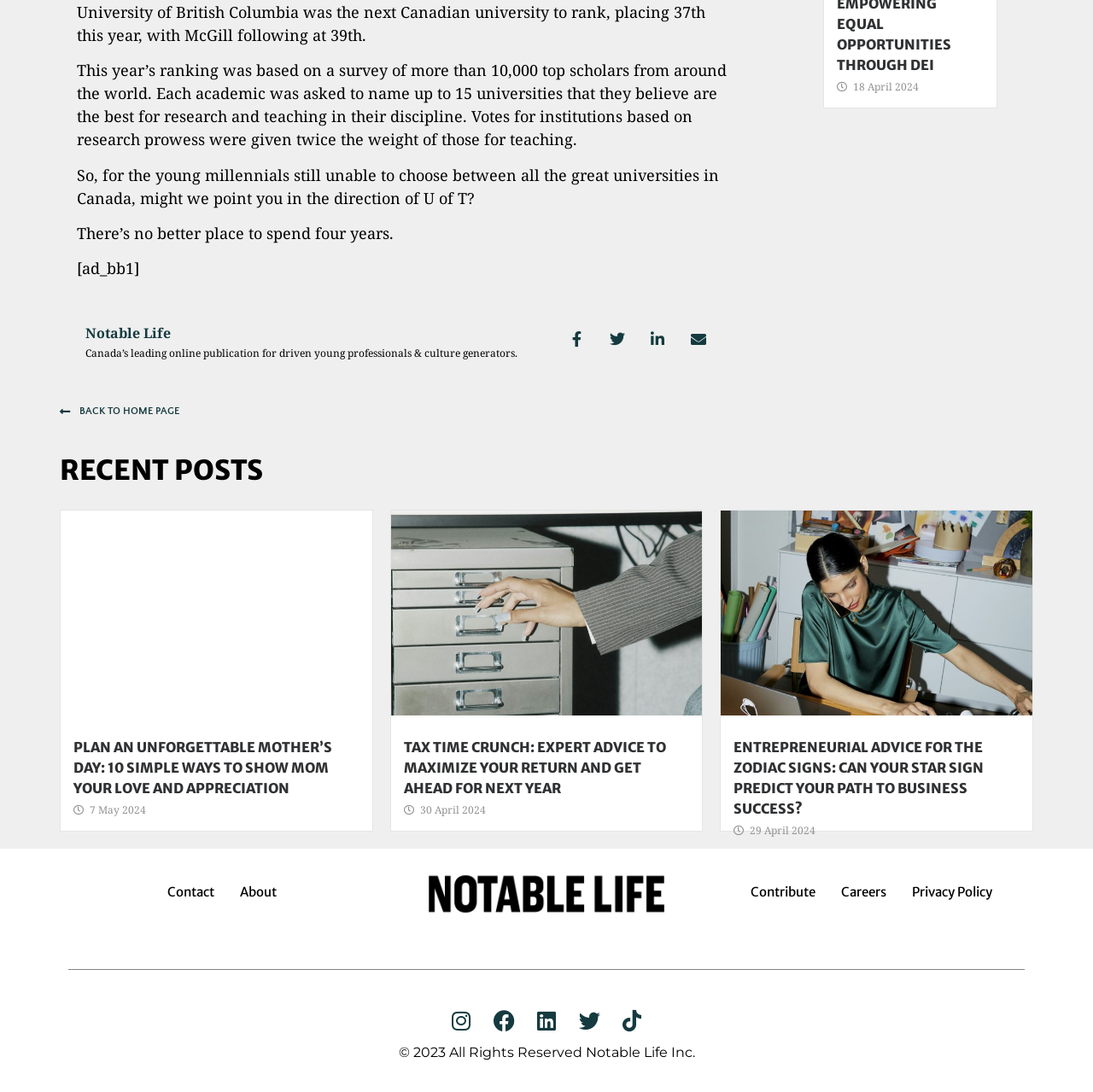Give a concise answer of one word or phrase to the question: 
What social media platforms are linked on the webpage?

Instagram, Facebook, Linkedin, Twitter, Tiktok